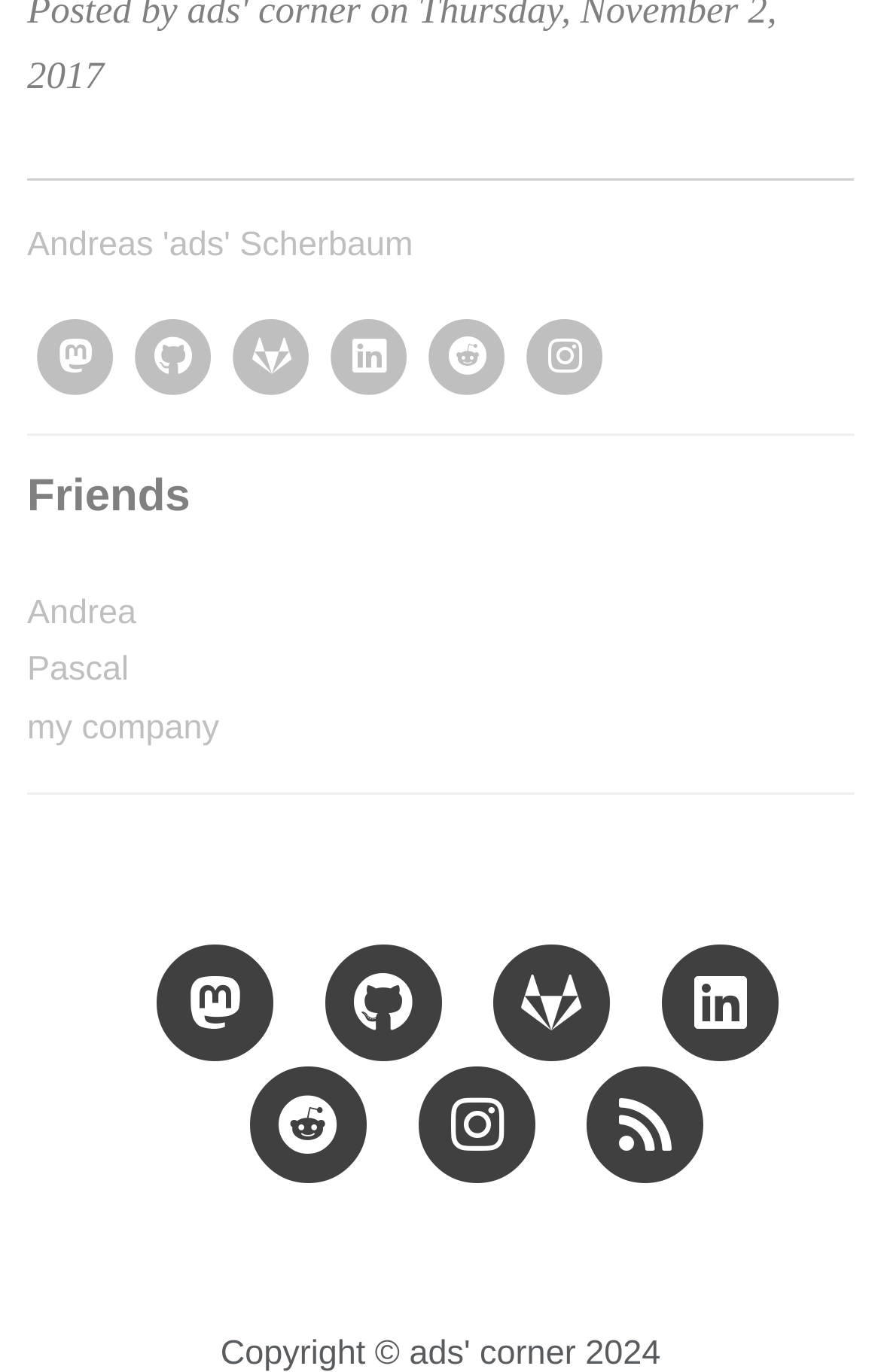What is the last link in the second section?
Based on the image, answer the question in a detailed manner.

In the second section of links, I found that the last link is 'ads' corner', which is likely a section for advertisements or promotional content.